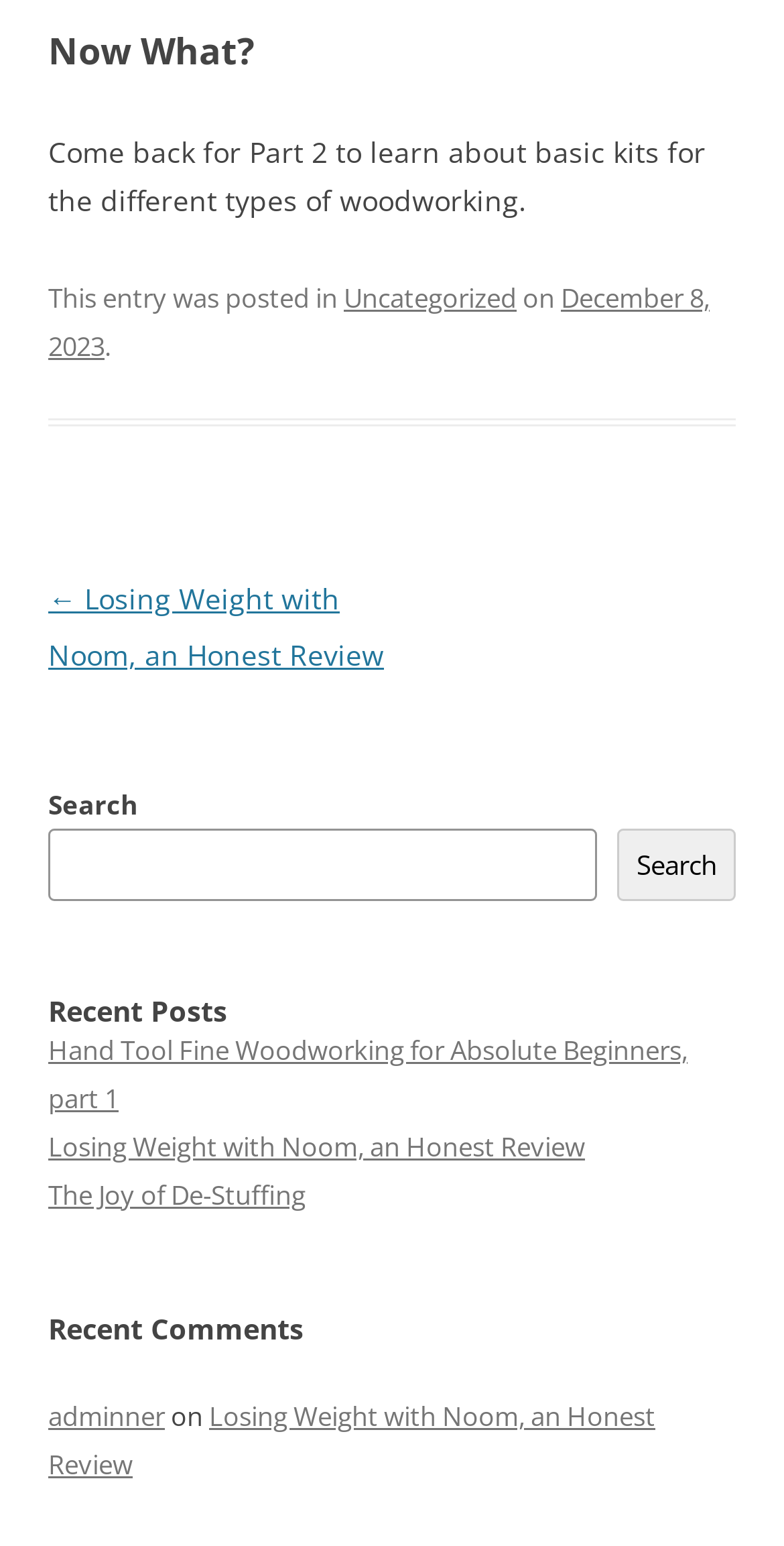Answer the question below in one word or phrase:
What is the date of the post 'Losing Weight with Noom, an Honest Review'?

December 8, 2023